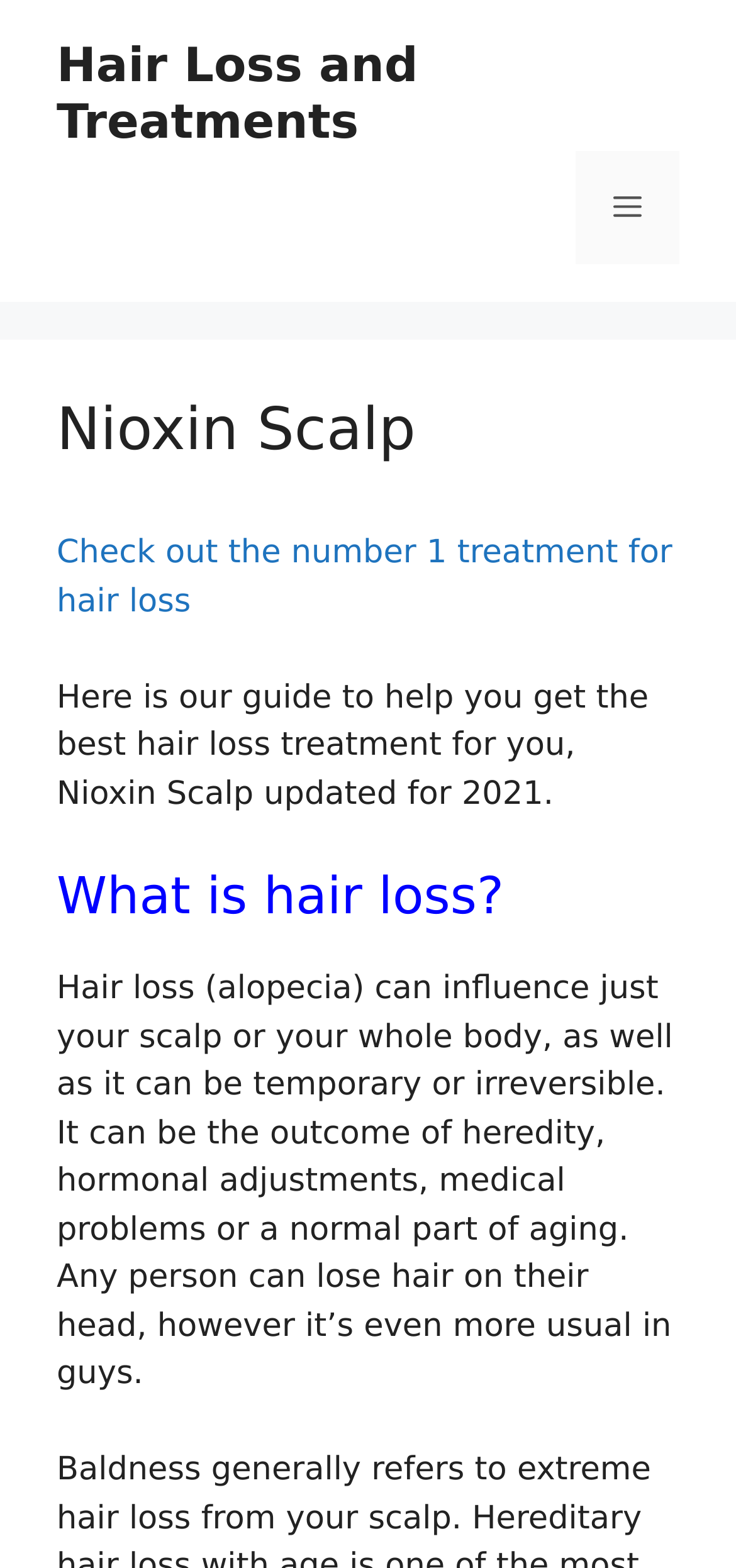Describe the webpage in detail, including text, images, and layout.

The webpage is about hair loss and treatments, specifically focusing on Nioxin Scalp. At the top of the page, there is a banner that spans the entire width, with a link to "Hair Loss and Treatments" on the left side and a navigation menu toggle button on the right side. Below the banner, there is a header section that contains the title "Nioxin Scalp" and a link to "Check out the number 1 treatment for hair loss". 

Underneath the header, there is a brief introduction to the guide, stating that it will help users find the best hair loss treatment for them, updated for 2021. Following this introduction, there is a section that asks "What is hair loss?" and provides a detailed explanation of hair loss, including its causes and effects. This section takes up a significant portion of the page, indicating that it is a key part of the content. Overall, the webpage appears to be a informative guide for individuals experiencing hair loss, with a focus on Nioxin Scalp as a potential treatment option.